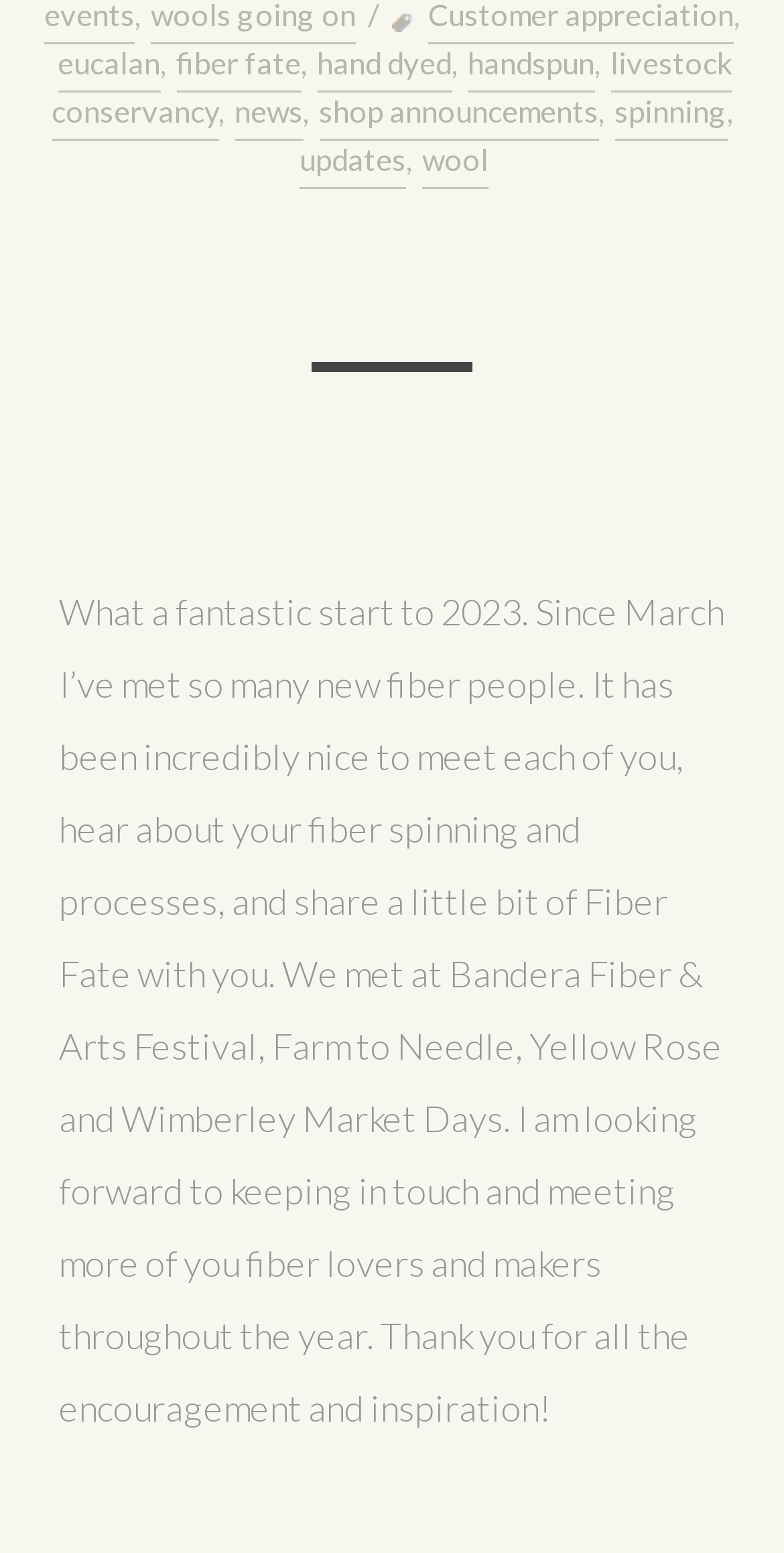Find the bounding box coordinates for the HTML element described in this sentence: "livestock conservancy". Provide the coordinates as four float numbers between 0 and 1, in the format [left, top, right, bottom].

[0.065, 0.028, 0.932, 0.091]